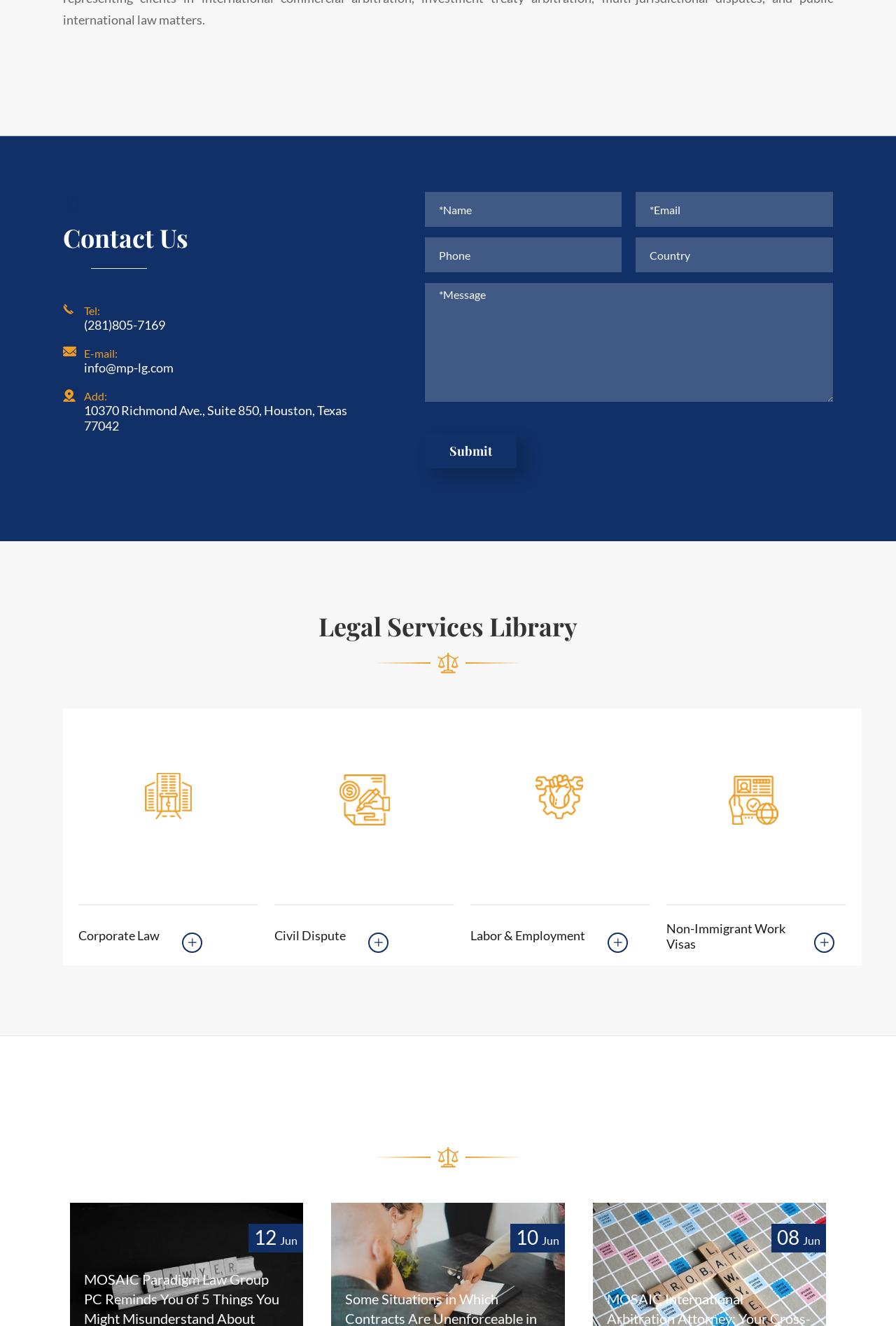Consider the image and give a detailed and elaborate answer to the question: 
What is the address of the law firm?

The address of the law firm can be found in the top section of the webpage, next to the 'Add:' label, which provides the physical location of the firm.